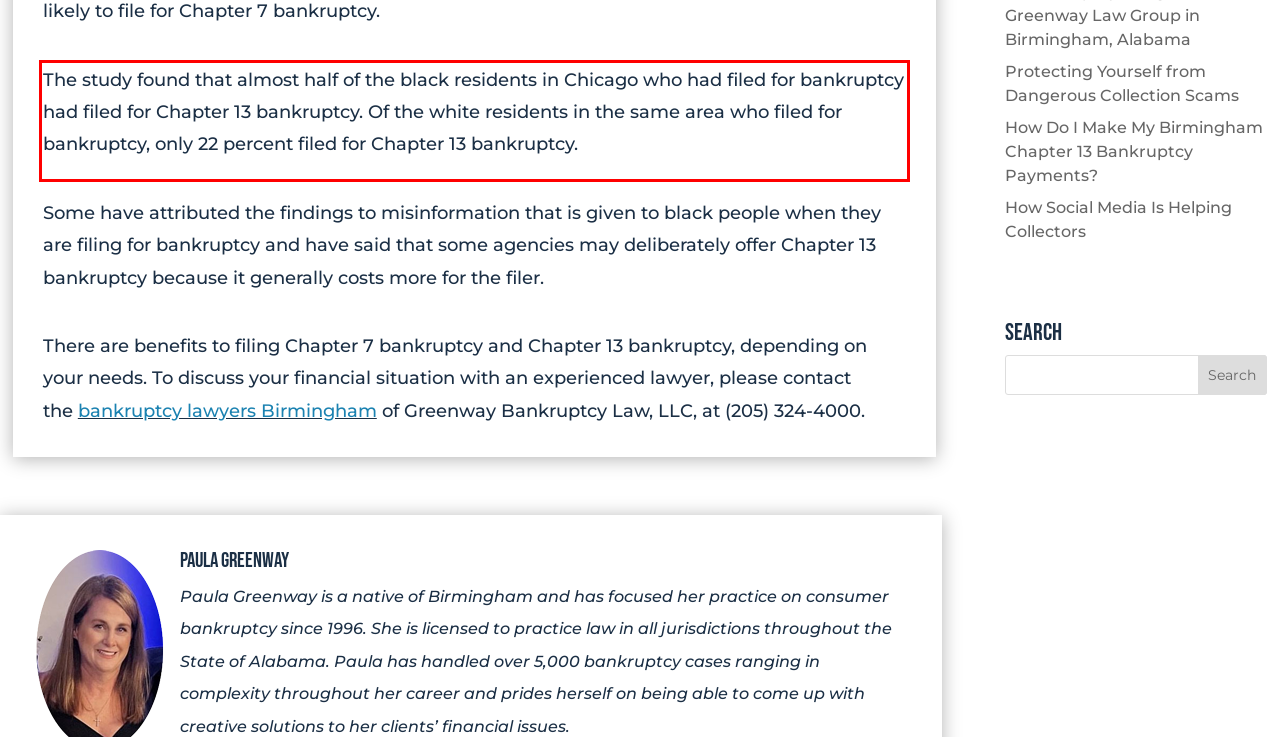Examine the webpage screenshot and use OCR to recognize and output the text within the red bounding box.

The study found that almost half of the black residents in Chicago who had filed for bankruptcy had filed for Chapter 13 bankruptcy. Of the white residents in the same area who filed for bankruptcy, only 22 percent filed for Chapter 13 bankruptcy.